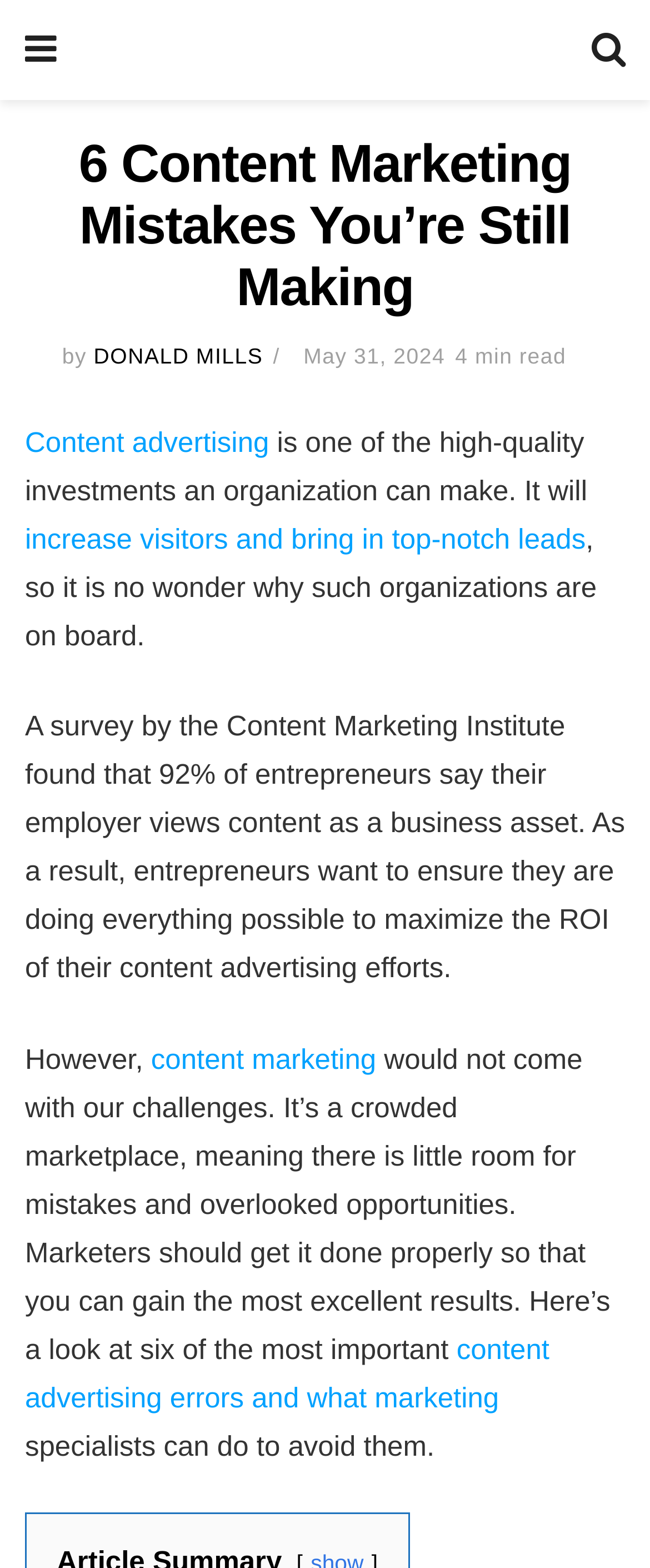Review the image closely and give a comprehensive answer to the question: How long does it take to read the article?

The article provides an estimated reading time, which is 4 minutes, as indicated by the text '4 min read'.